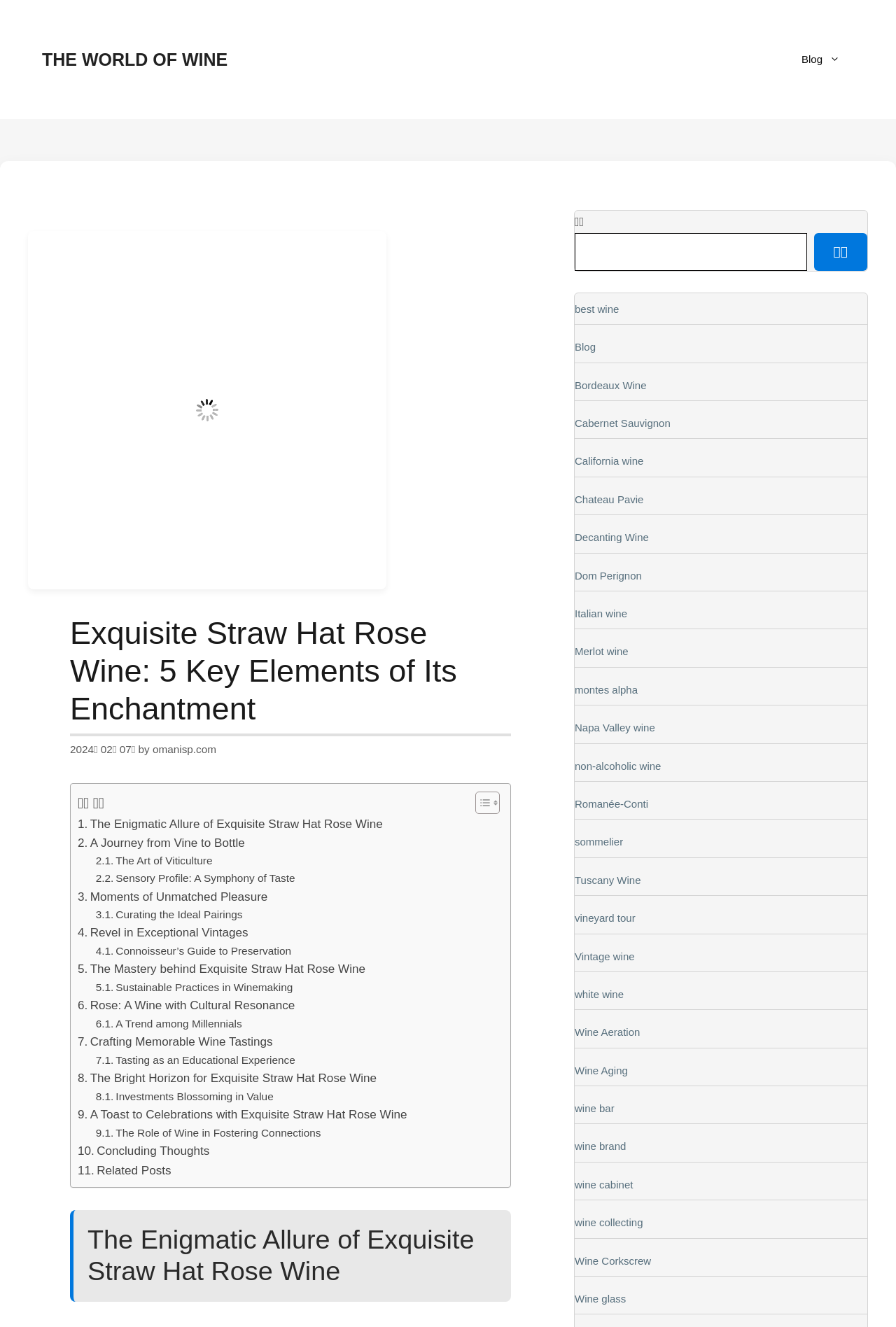Please locate the bounding box coordinates of the element's region that needs to be clicked to follow the instruction: "Search for something". The bounding box coordinates should be provided as four float numbers between 0 and 1, i.e., [left, top, right, bottom].

[0.641, 0.176, 0.9, 0.204]